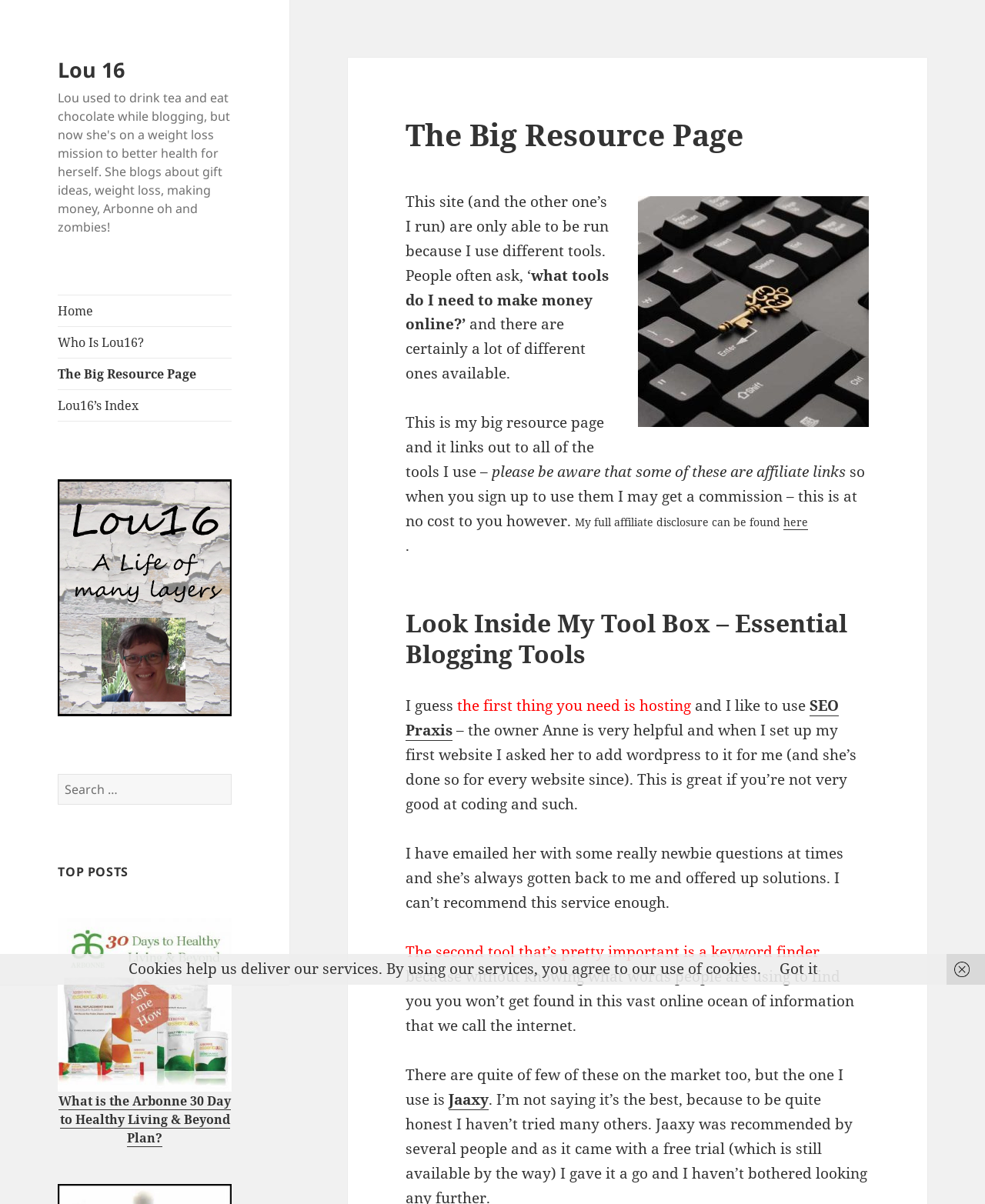Please provide the bounding box coordinates for the element that needs to be clicked to perform the following instruction: "Click on 'What is the Arbonne 30 Day to Healthy Living & Beyond Plan?'". The coordinates should be given as four float numbers between 0 and 1, i.e., [left, top, right, bottom].

[0.059, 0.827, 0.235, 0.953]